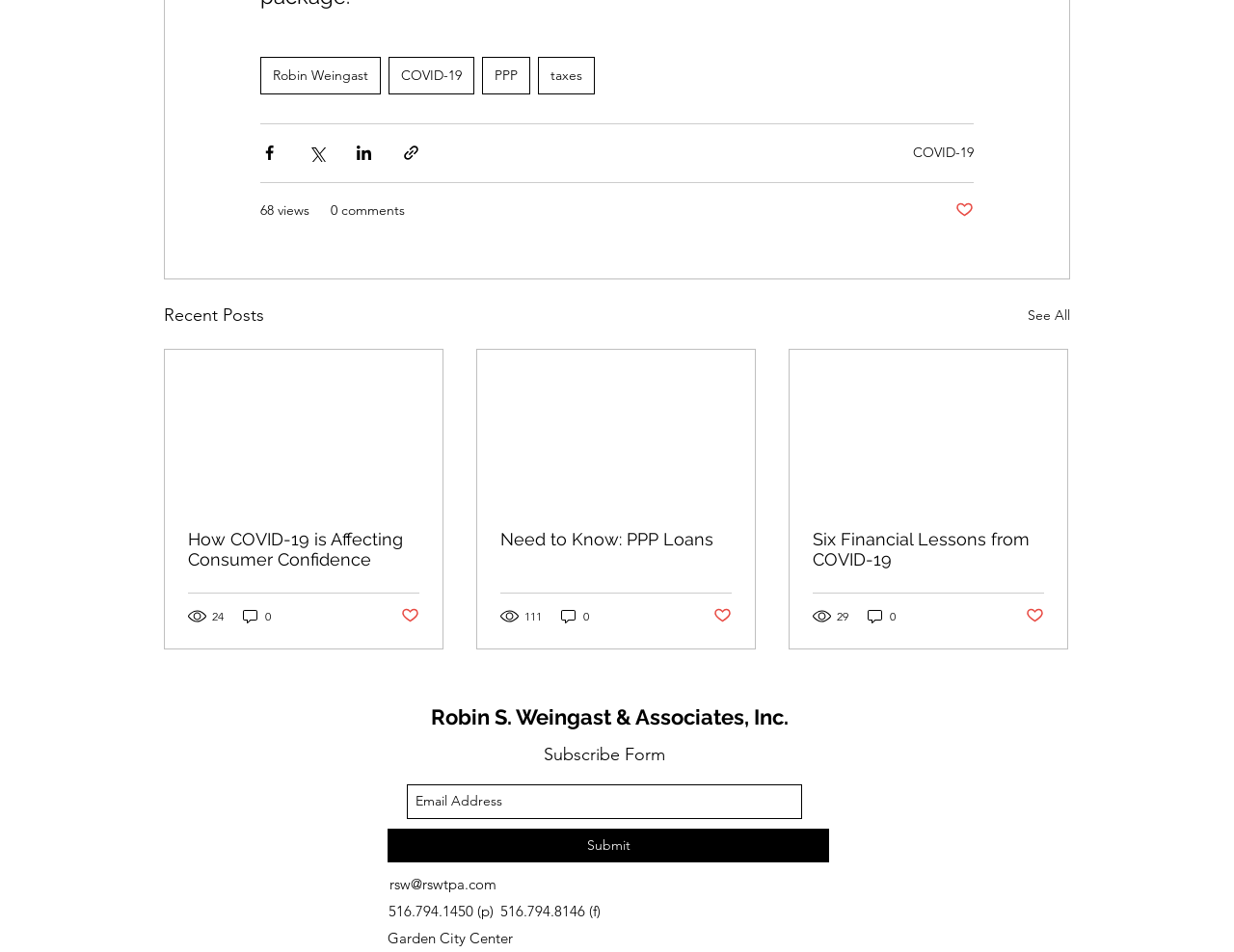Mark the bounding box of the element that matches the following description: "Robin Weingast".

[0.211, 0.06, 0.309, 0.099]